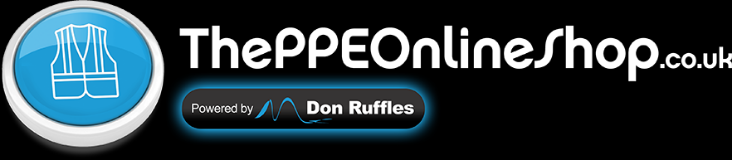What is the name of the underlying support or technology?
Provide a concise answer using a single word or phrase based on the image.

Don Ruffles